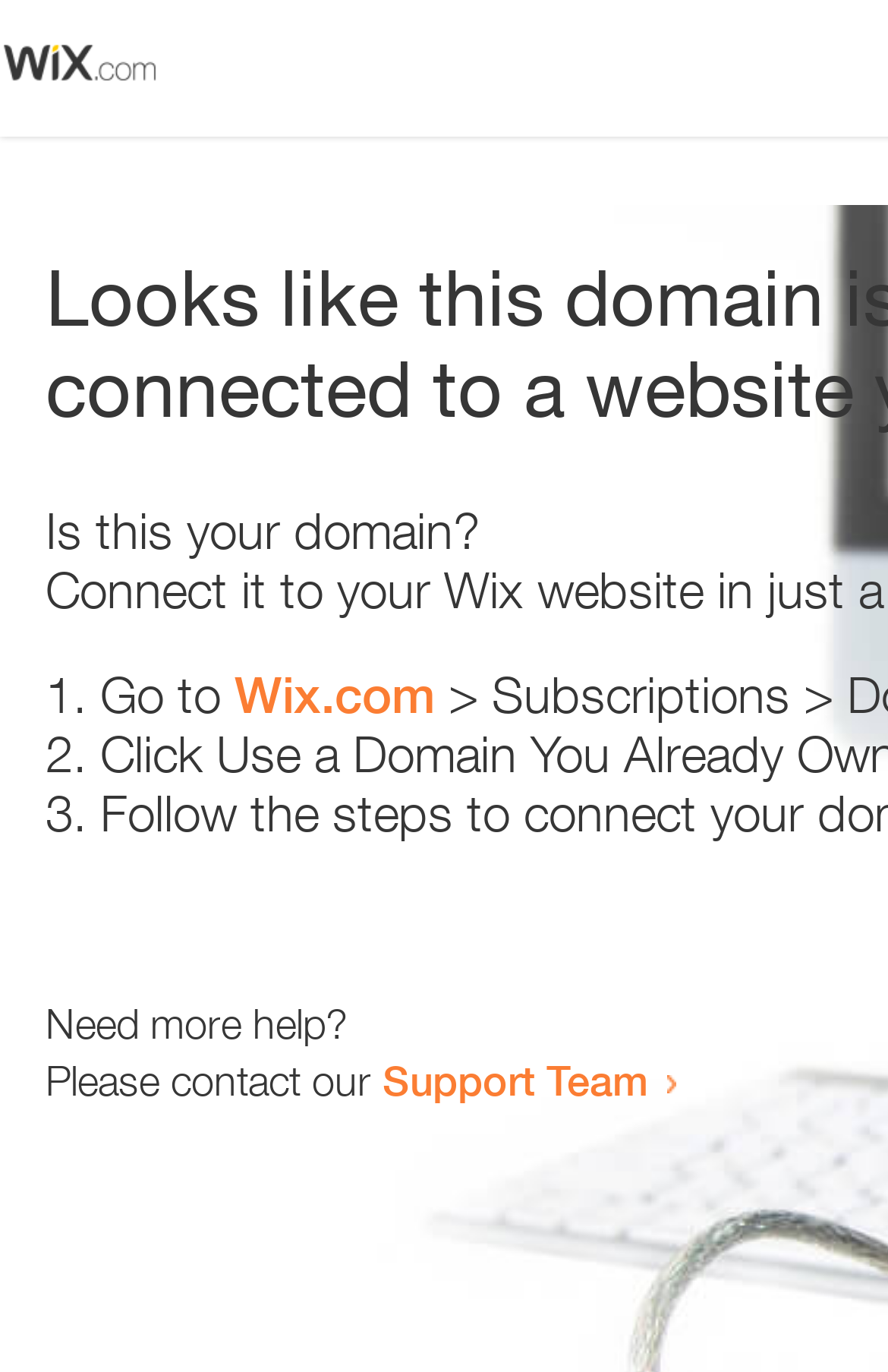Explain the webpage's layout and main content in detail.

The webpage appears to be an error page, with a small image at the top left corner. Below the image, there is a heading that reads "Is this your domain?" centered on the page. 

Underneath the heading, there is a numbered list with three items. The first item starts with "1." and is followed by the text "Go to" and a link to "Wix.com". The second item starts with "2." and the third item starts with "3.", but their contents are not specified. 

At the bottom of the page, there is a section that provides additional help options. It starts with the text "Need more help?" and is followed by a sentence that reads "Please contact our". This sentence is completed with a link to the "Support Team".